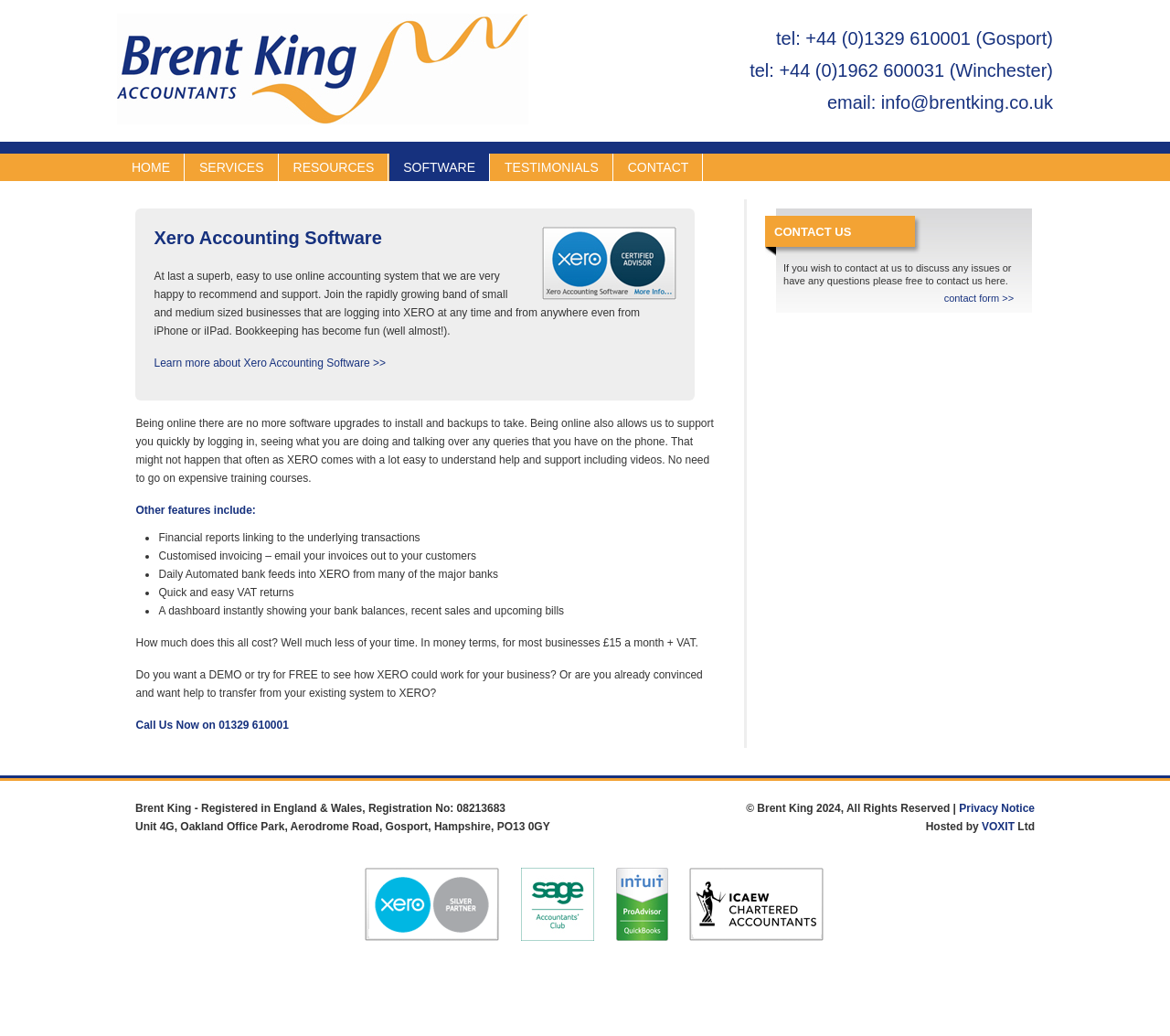Use a single word or phrase to respond to the question:
What is the certification of the accountant?

Xero Certified Accountant